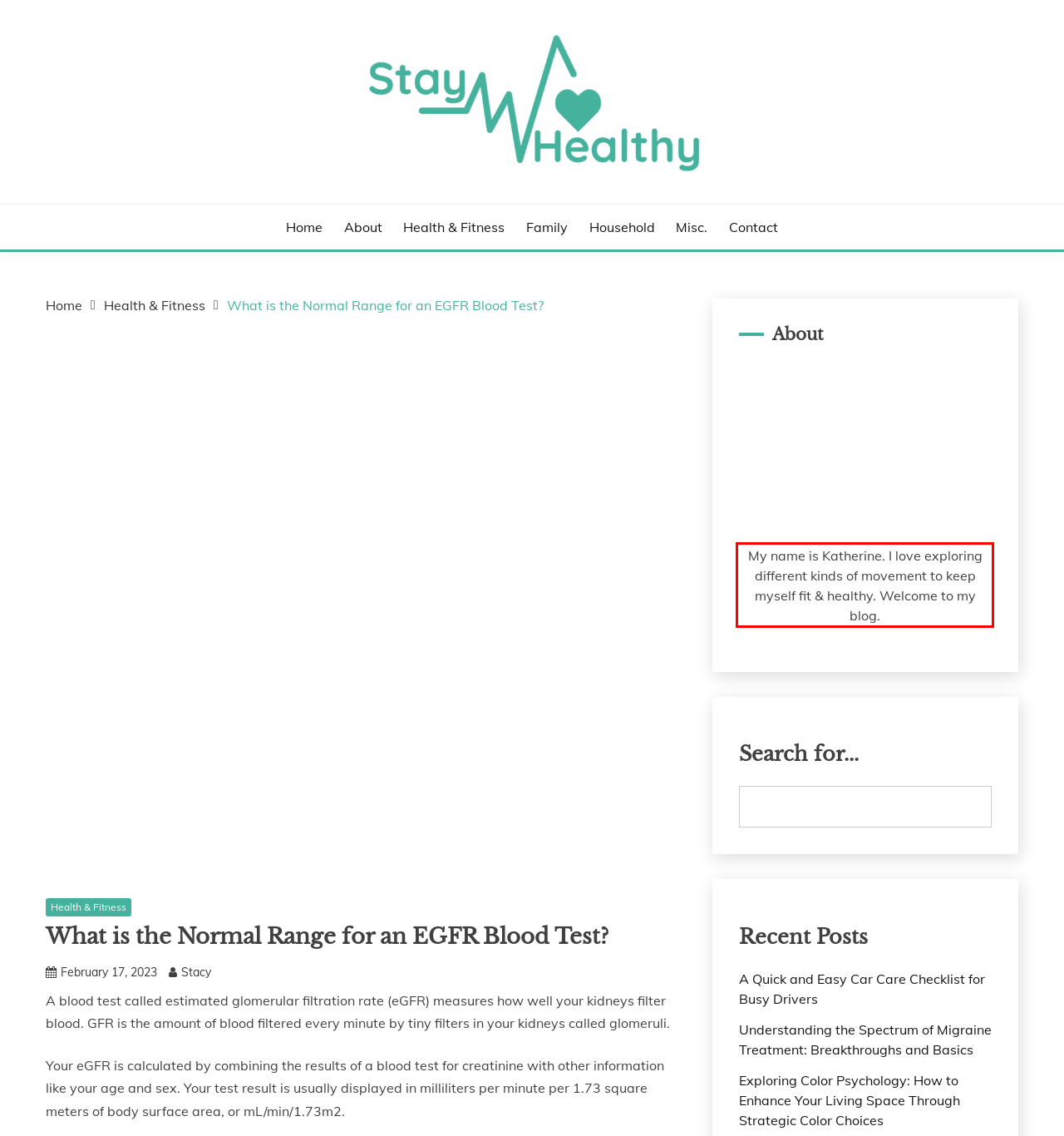Given a screenshot of a webpage, identify the red bounding box and perform OCR to recognize the text within that box.

My name is Katherine. I love exploring different kinds of movement to keep myself fit & healthy. Welcome to my blog.